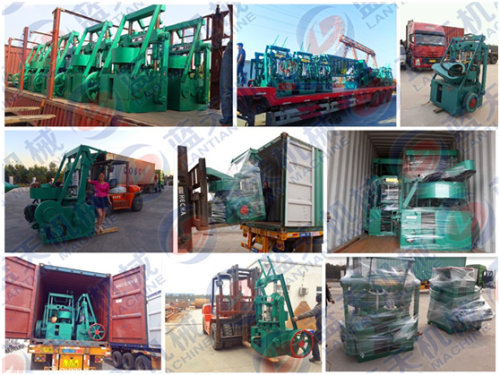Give a one-word or one-phrase response to the question:
How many years of experience does the company have?

30 years